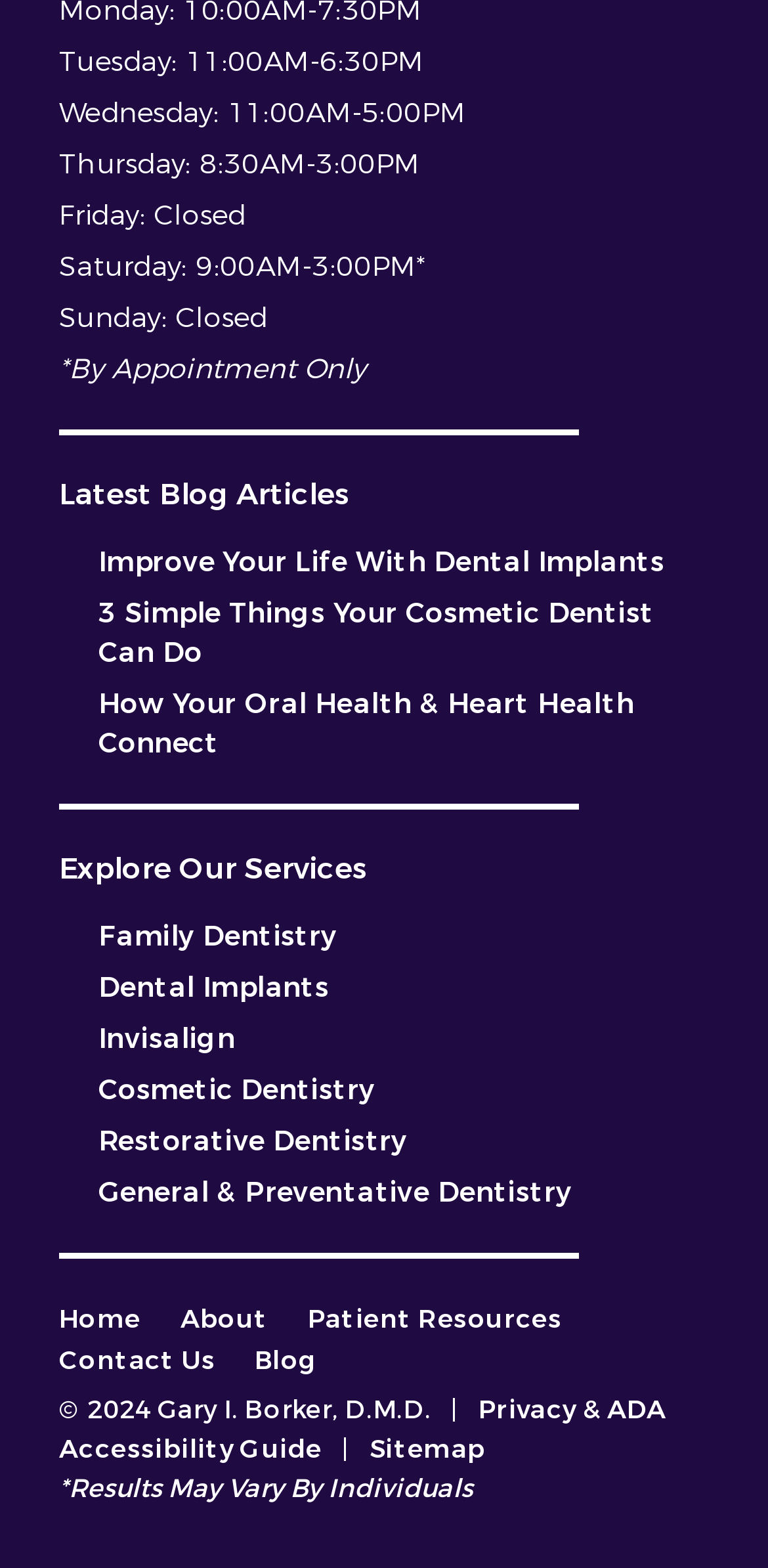How many navigation links are there?
Answer the question with a thorough and detailed explanation.

I counted the number of link elements in the navigation section, which includes 'Home', 'About', 'Patient Resources', 'Contact Us', 'Blog', and 'Sitemap'. There are six navigation links in total.